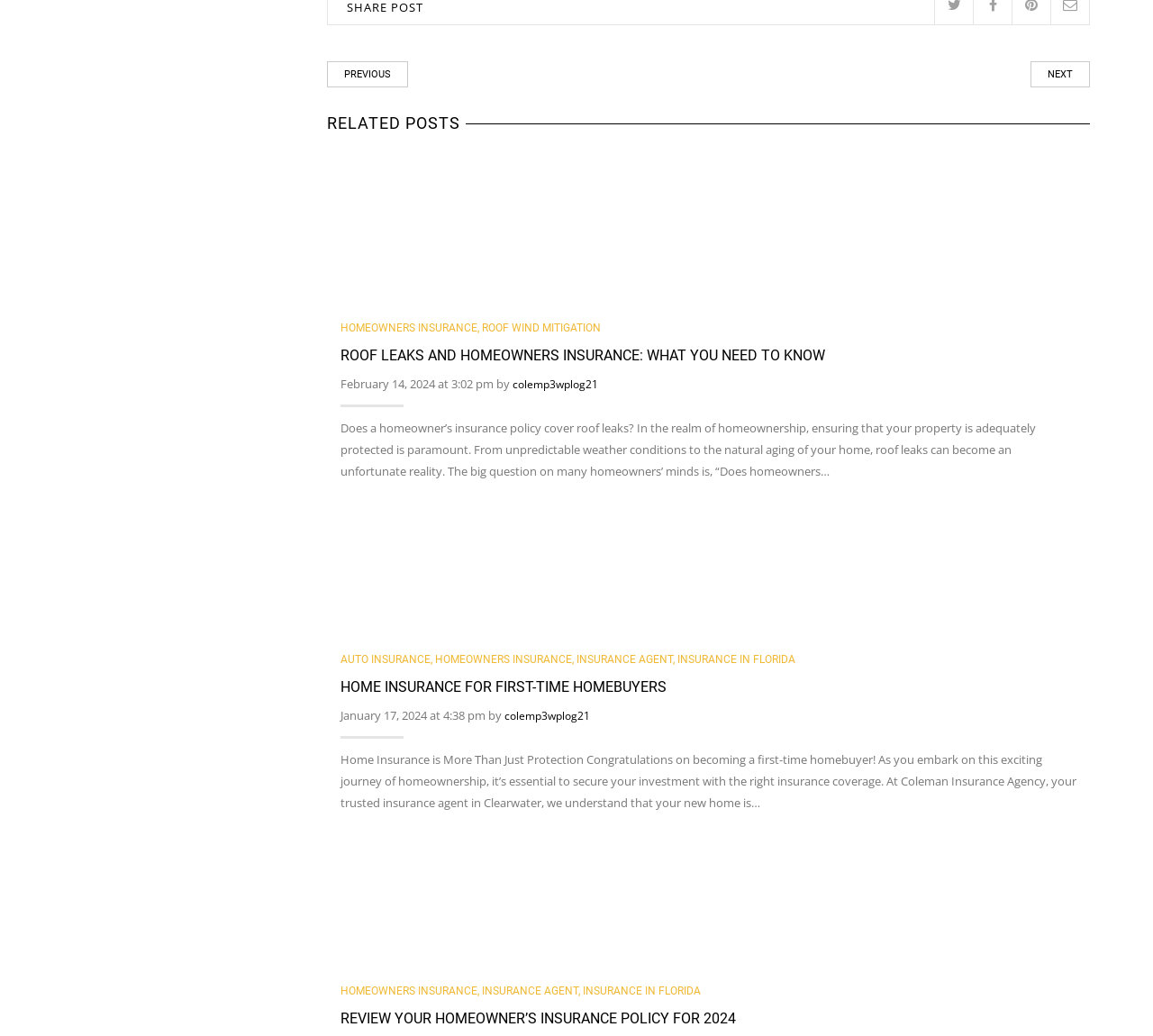Specify the bounding box coordinates of the region I need to click to perform the following instruction: "Click on 'HOMEOWNERS INSURANCE'". The coordinates must be four float numbers in the range of 0 to 1, i.e., [left, top, right, bottom].

[0.295, 0.31, 0.414, 0.323]